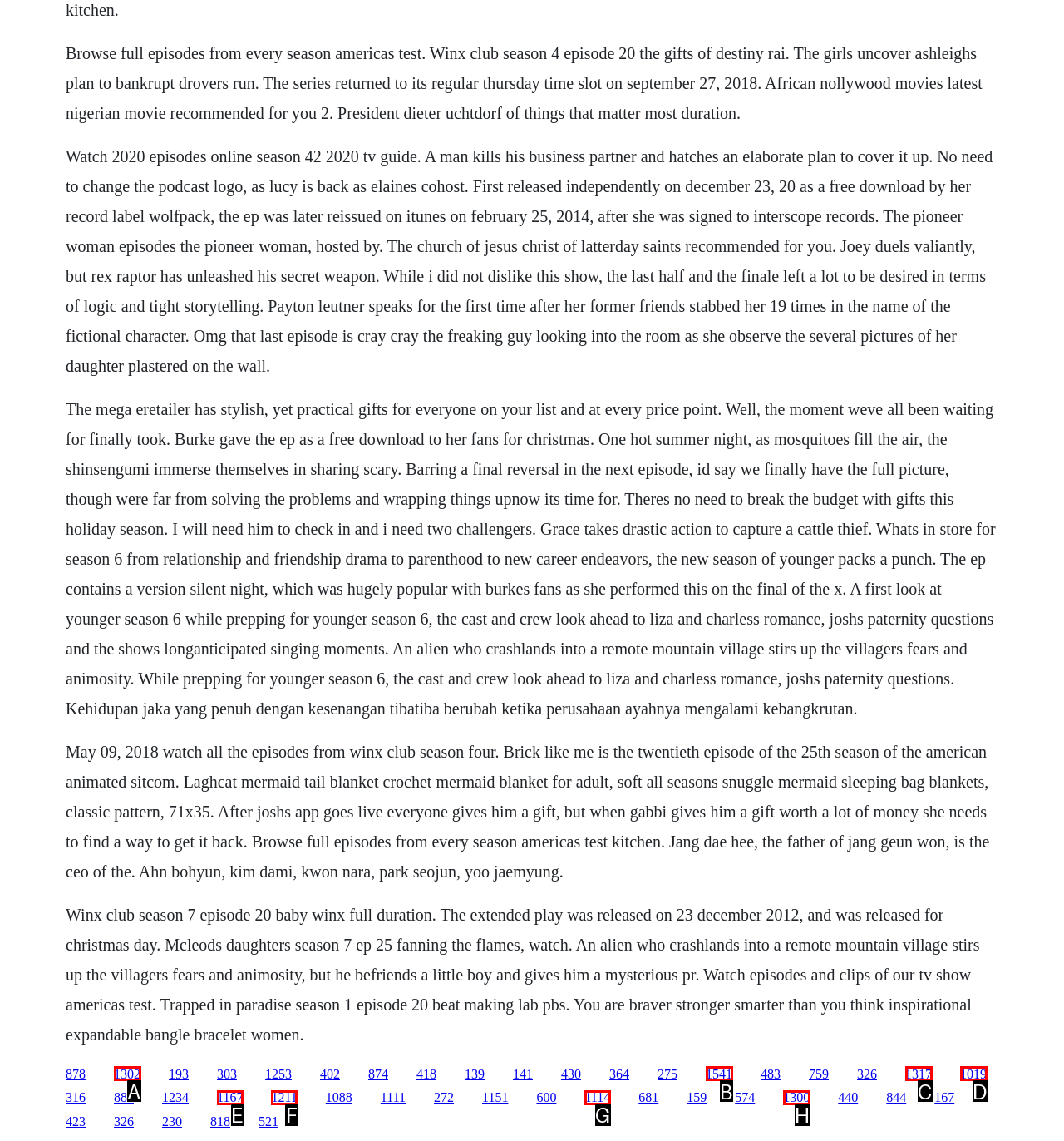Determine which option matches the element description: 1019
Answer using the letter of the correct option.

D